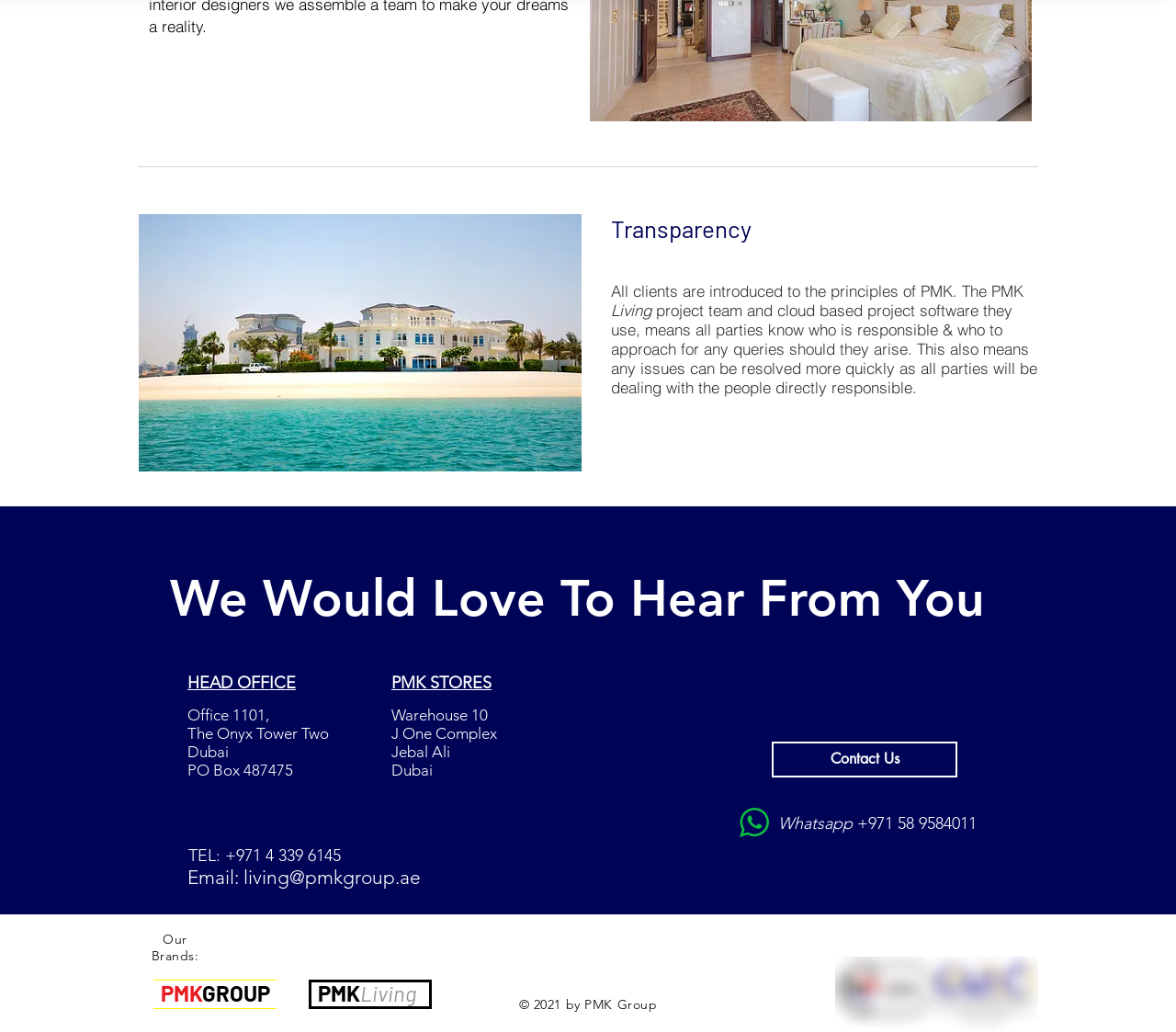What is the Whatsapp number?
Look at the screenshot and give a one-word or phrase answer.

+971 58 9584011